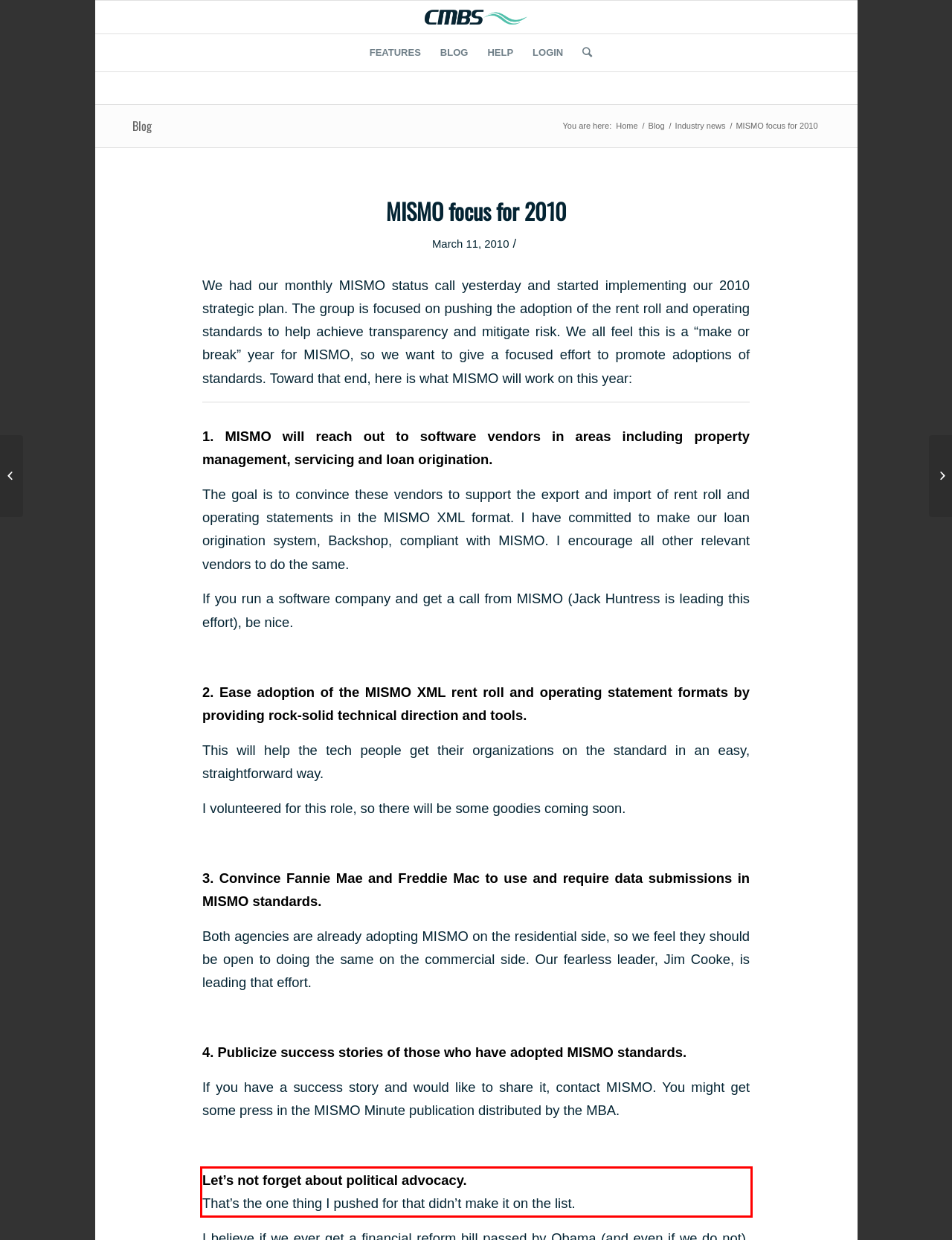Using the provided screenshot, read and generate the text content within the red-bordered area.

Let’s not forget about political advocacy. That’s the one thing I pushed for that didn’t make it on the list.